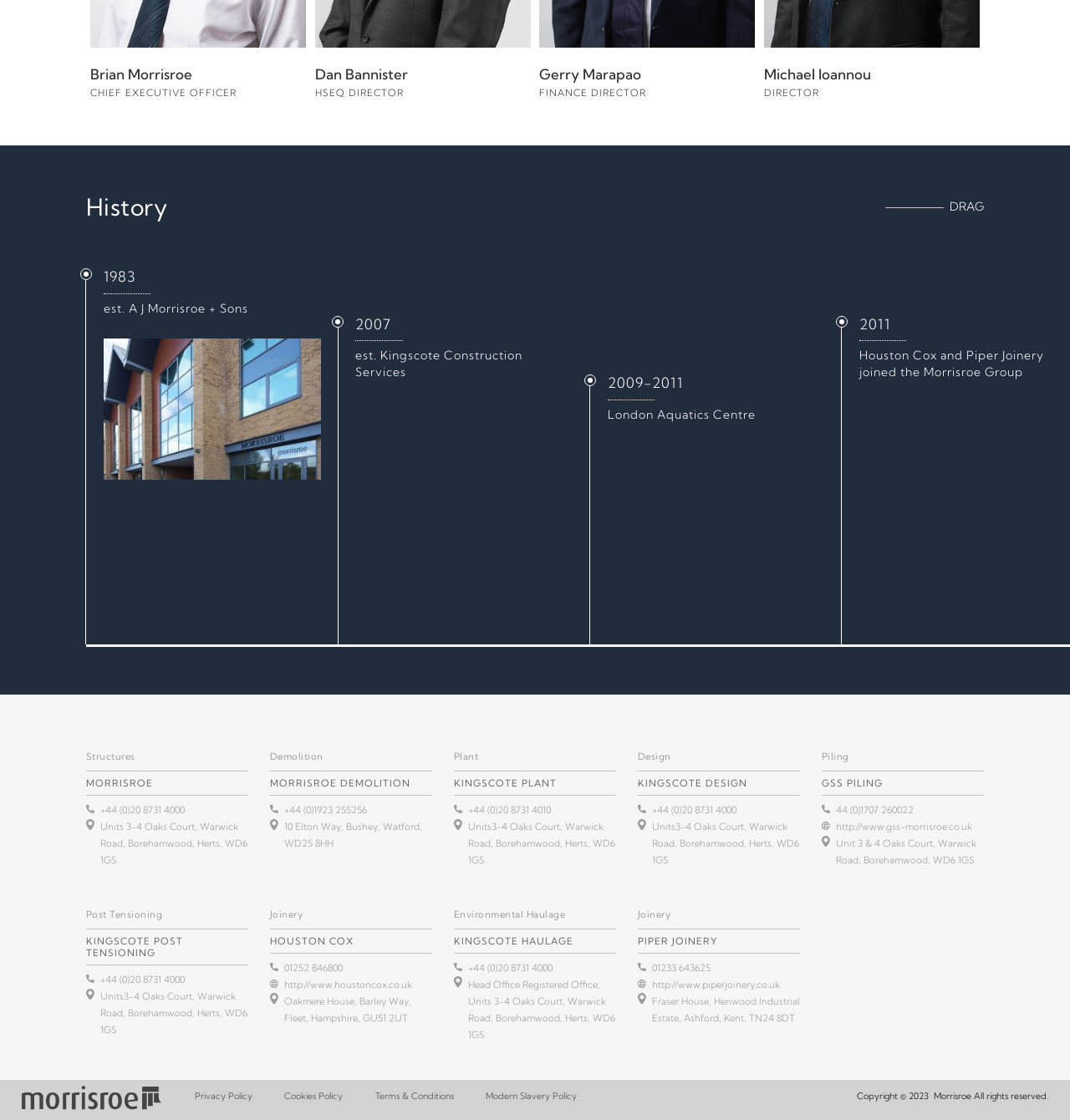Using the provided description: "http://www.houstoncox.co.uk", find the bounding box coordinates of the corresponding UI element. The output should be four float numbers between 0 and 1, in the format [left, top, right, bottom].

[0.252, 0.872, 0.404, 0.887]